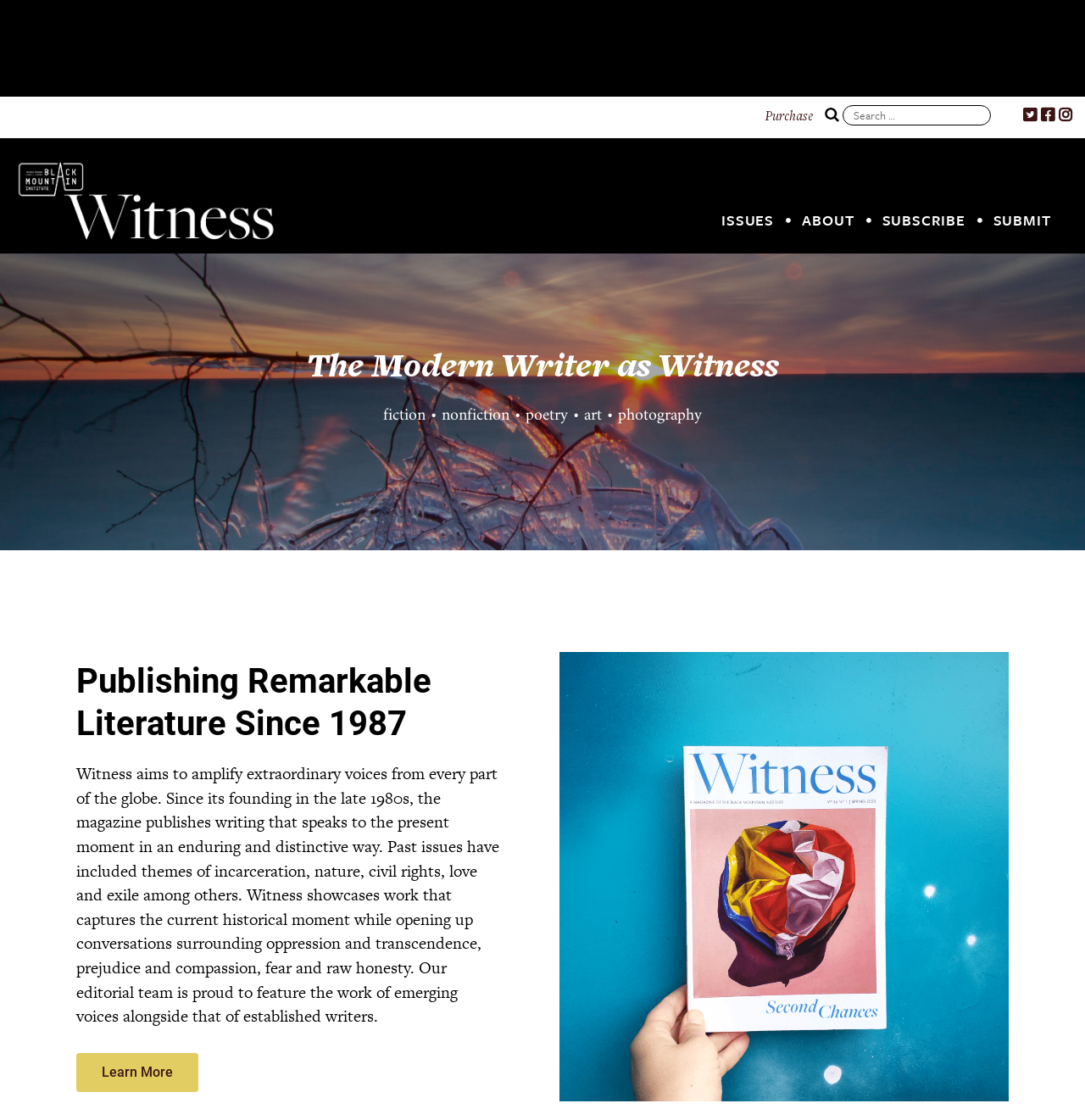What is the purpose of the magazine?
Please answer the question with a single word or phrase, referencing the image.

Amplify extraordinary voices